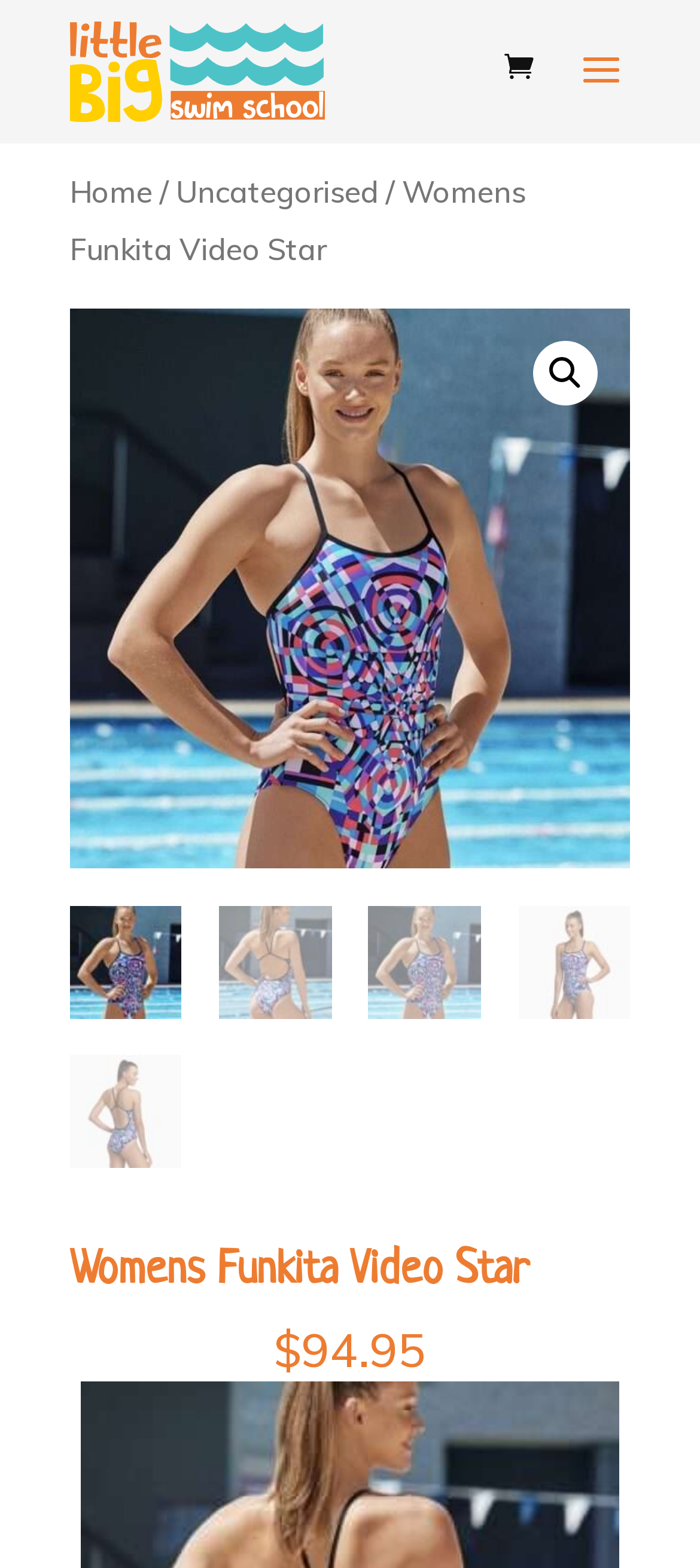What is the price of the Womens Funkita Video Star?
Provide a detailed answer to the question, using the image to inform your response.

I found the price by looking at the StaticText element that contains the price information, which is located below the heading 'Womens Funkita Video Star'.